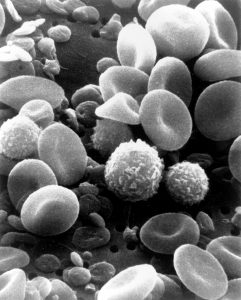Please provide a detailed answer to the question below by examining the image:
What is the significance of blood cell analysis?

The caption highlights the importance of blood cell analysis in medical research and diagnostics, suggesting that the examination of blood cells plays a crucial role in understanding and diagnosing various medical conditions.